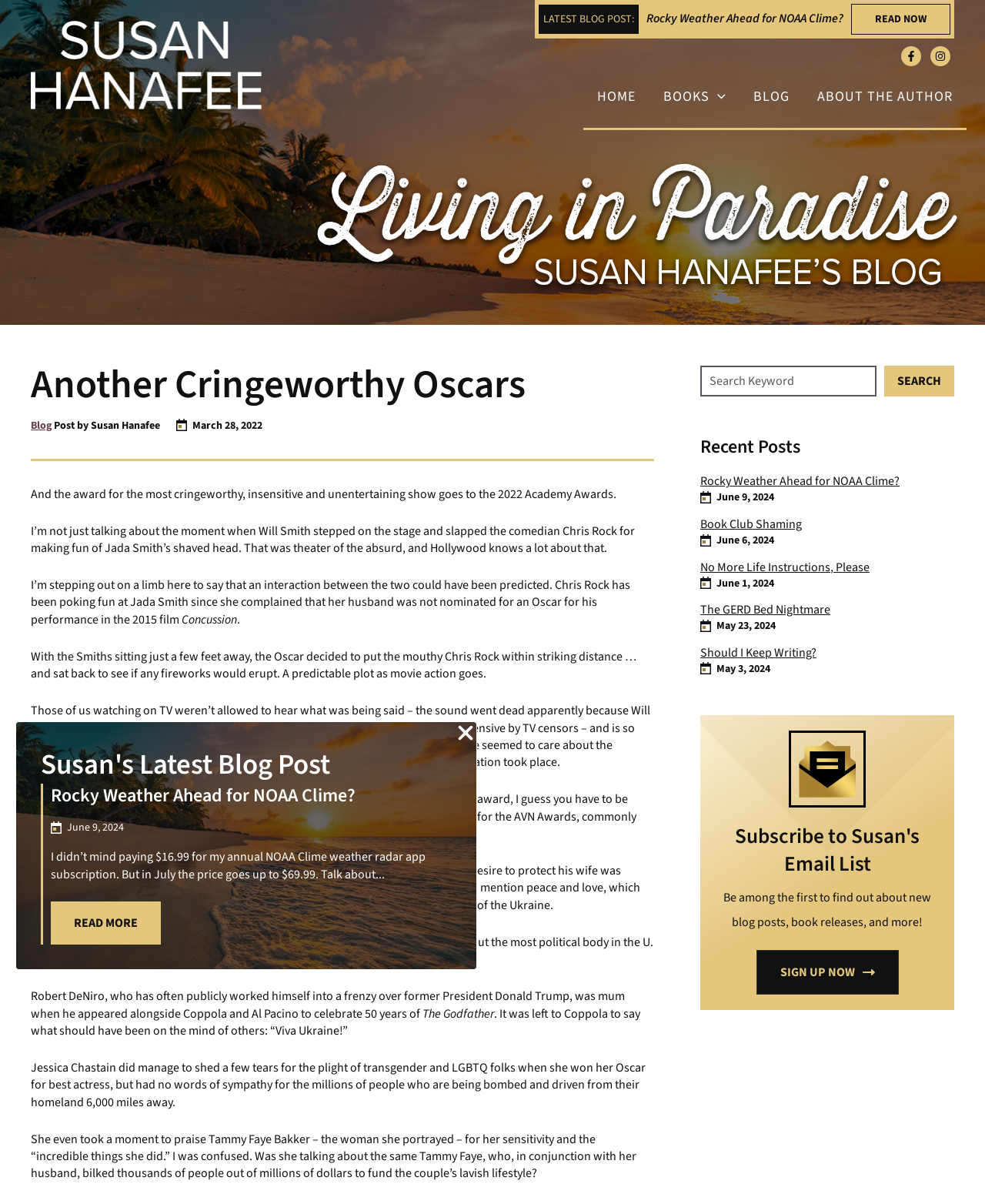Produce a meticulous description of the webpage.

This webpage is a blog post titled "Another Cringeworthy Oscars" on Susan Hanafee's blog, "Living in Paradise". The blog post is a critique of the 2022 Academy Awards, discussing the controversy surrounding Will Smith's behavior on stage and the lack of attention given to the Ukraine-Russia conflict.

At the top of the page, there is a heading that reads "Susan's Latest Blog Post" followed by an article with a heading "Rocky Weather Ahead for NOAA Clime?" which appears to be a separate blog post. Below this, there is a time stamp indicating that the post was published on June 9, 2024, and a brief summary of the post.

The main blog post, "Another Cringeworthy Oscars", is divided into several paragraphs of text. The post begins by discussing the controversy surrounding Will Smith's behavior on stage and then moves on to criticize the Academy Awards for their lack of attention to the Ukraine-Russia conflict.

On the right-hand side of the page, there is a section titled "Recent Posts" which lists several other blog posts, including "Rocky Weather Ahead for NOAA Clime?", "Book Club Shaming", and "No More Life Instructions, Please", among others. Each post has a time stamp indicating when it was published.

At the bottom of the page, there is a section titled "Subscribe to Susan's Email List" which encourages readers to sign up for email updates on new blog posts, book releases, and more.

Throughout the page, there are several images, including a profile picture of Susan Hanafee and a logo for her blog. There are also social media links to Facebook and Instagram.